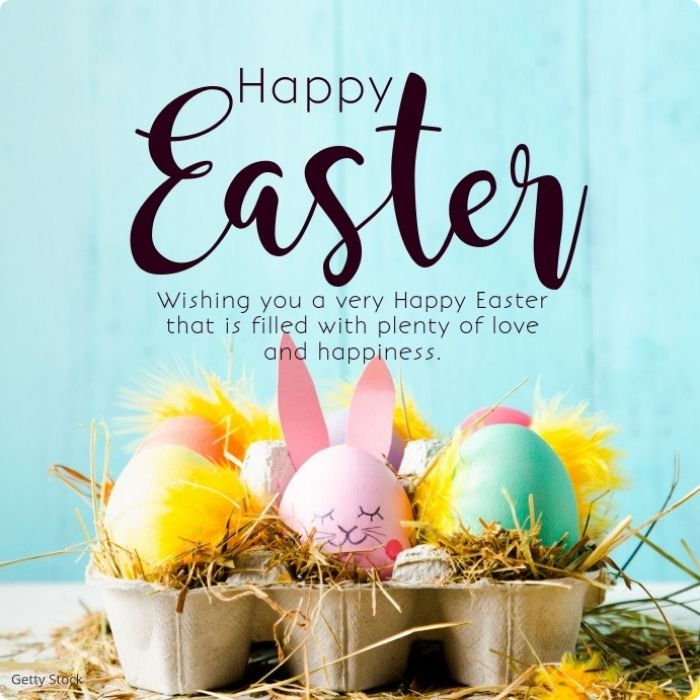What is the shape of the object decorated with bunny ears?
Refer to the image and respond with a one-word or short-phrase answer.

Egg